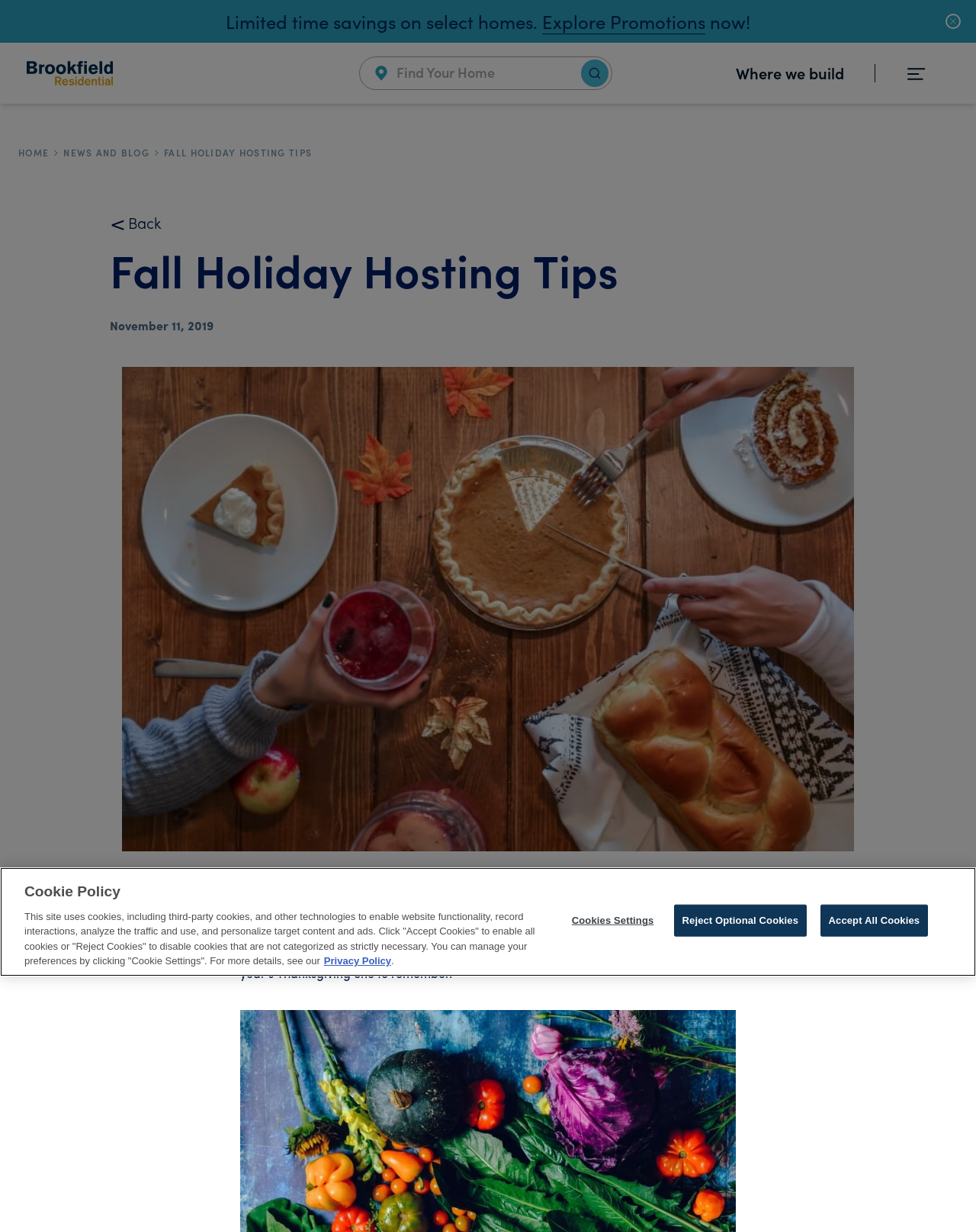Identify the bounding box coordinates for the UI element mentioned here: "Fall Holiday Hosting Tips". Provide the coordinates as four float values between 0 and 1, i.e., [left, top, right, bottom].

[0.168, 0.119, 0.32, 0.129]